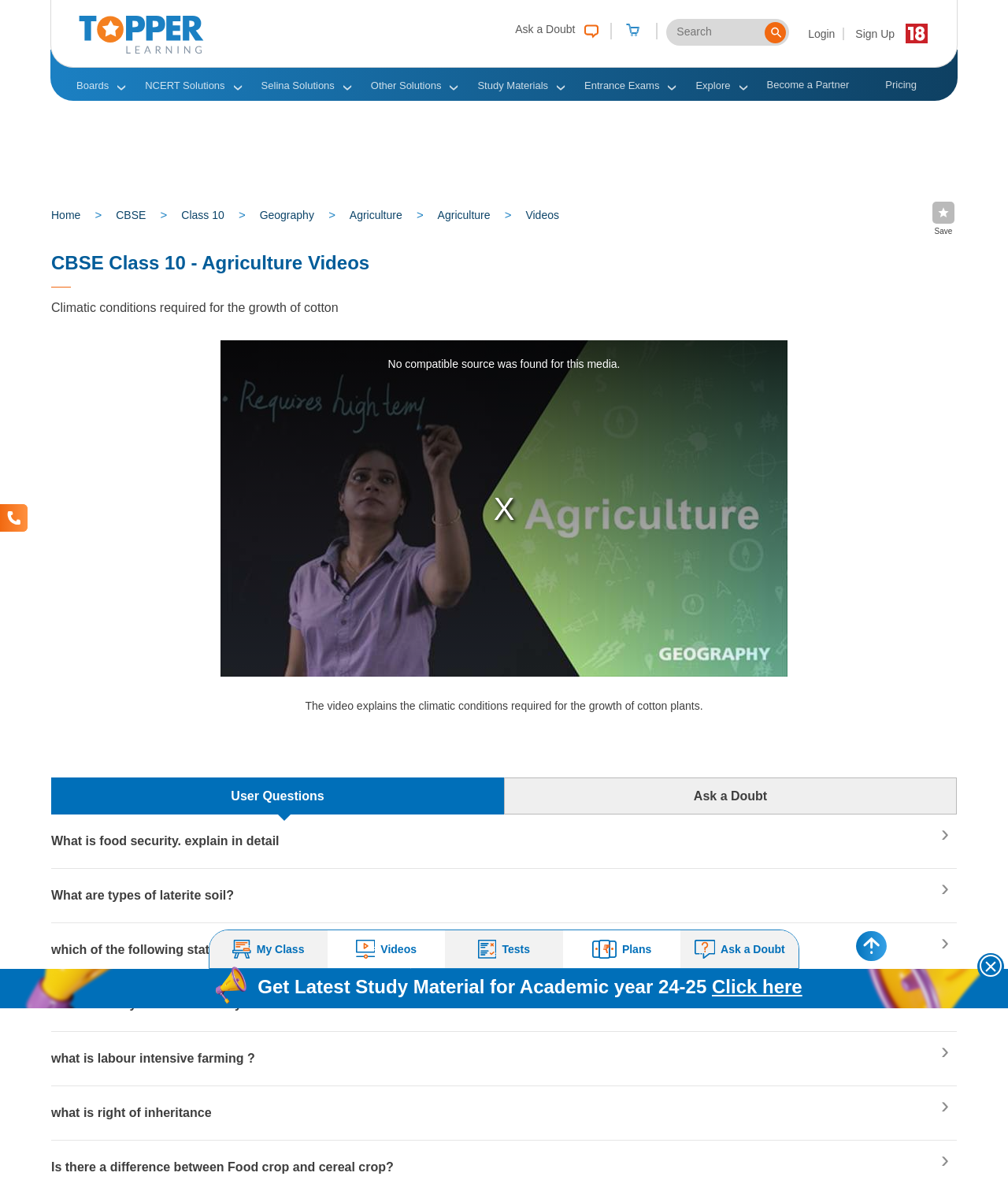Identify the bounding box coordinates of the element that should be clicked to fulfill this task: "Login to the account". The coordinates should be provided as four float numbers between 0 and 1, i.e., [left, top, right, bottom].

[0.794, 0.023, 0.838, 0.034]